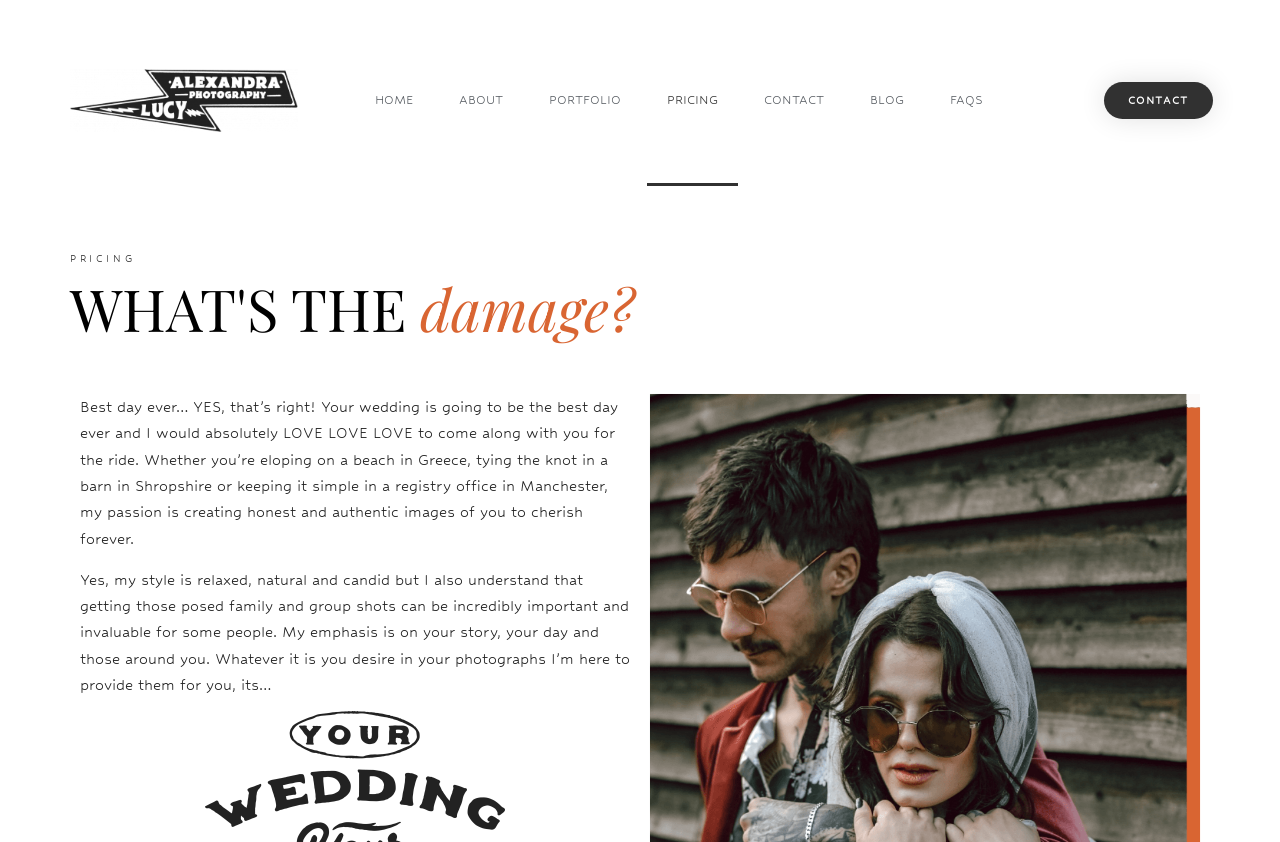Detail the features and information presented on the webpage.

This webpage is about Lucy Alexandra Photography, specifically showcasing the full-day wedding coverage package priced at £1650. At the top, there are multiple links to navigate to different sections of the website, including HOME, ABOUT, PORTFOLIO, PRICING, CONTACT, BLOG, and FAQS. 

Below the navigation links, there is a prominent heading "PRICING" followed by a subheading "WHAT'S THE DAMAGE?" which suggests that the page is focused on the pricing details of the wedding photography package. 

The main content of the page is a descriptive text that explains the photographer's approach and style. The text is divided into two paragraphs, with the first one expressing the photographer's enthusiasm for capturing the best day ever and creating honest and authentic images. The second paragraph elaborates on the photographer's style, which is relaxed, natural, and candid, while also acknowledging the importance of posed family and group shots. 

There is also a secondary "CONTACT" link located at the bottom right corner of the page, which provides an alternative way to get in touch with the photographer.